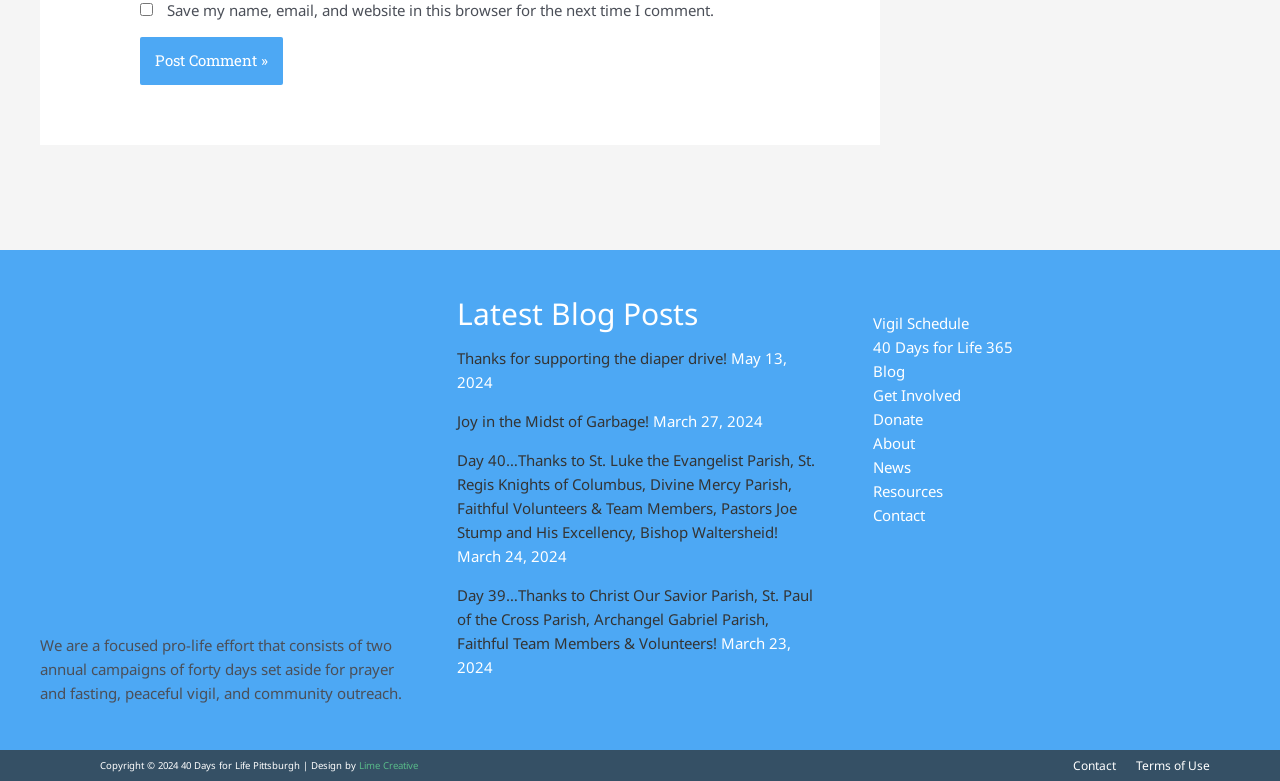Specify the bounding box coordinates of the area to click in order to execute this command: 'Visit the Vigil Schedule page'. The coordinates should consist of four float numbers ranging from 0 to 1, and should be formatted as [left, top, right, bottom].

[0.682, 0.401, 0.757, 0.426]